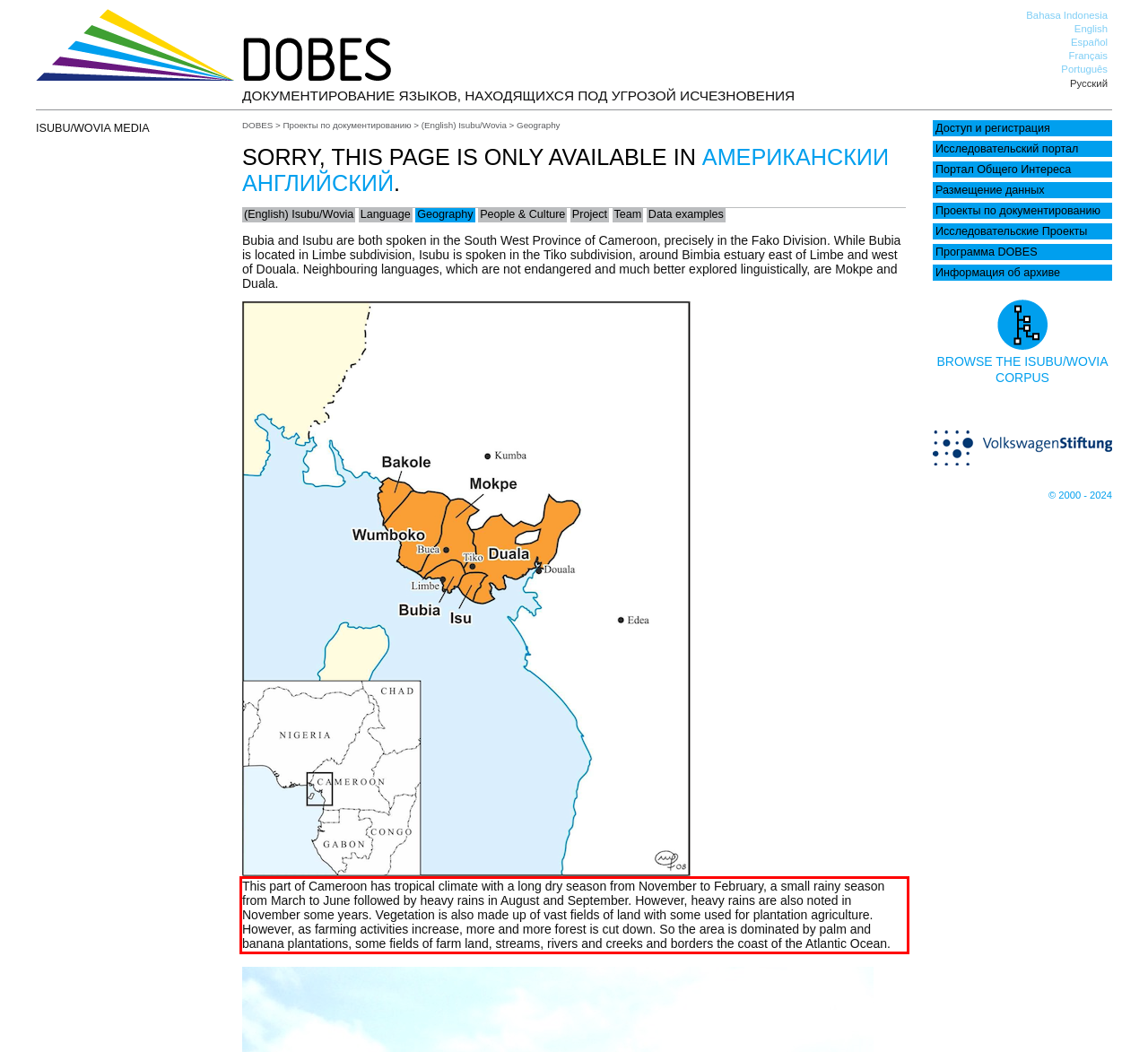Using the provided webpage screenshot, identify and read the text within the red rectangle bounding box.

This part of Cameroon has tropical climate with a long dry season from November to February, a small rainy season from March to June followed by heavy rains in August and September. However, heavy rains are also noted in November some years. Vegetation is also made up of vast fields of land with some used for plantation agriculture. However, as farming activities increase, more and more forest is cut down. So the area is dominated by palm and banana plantations, some fields of farm land, streams, rivers and creeks and borders the coast of the Atlantic Ocean.